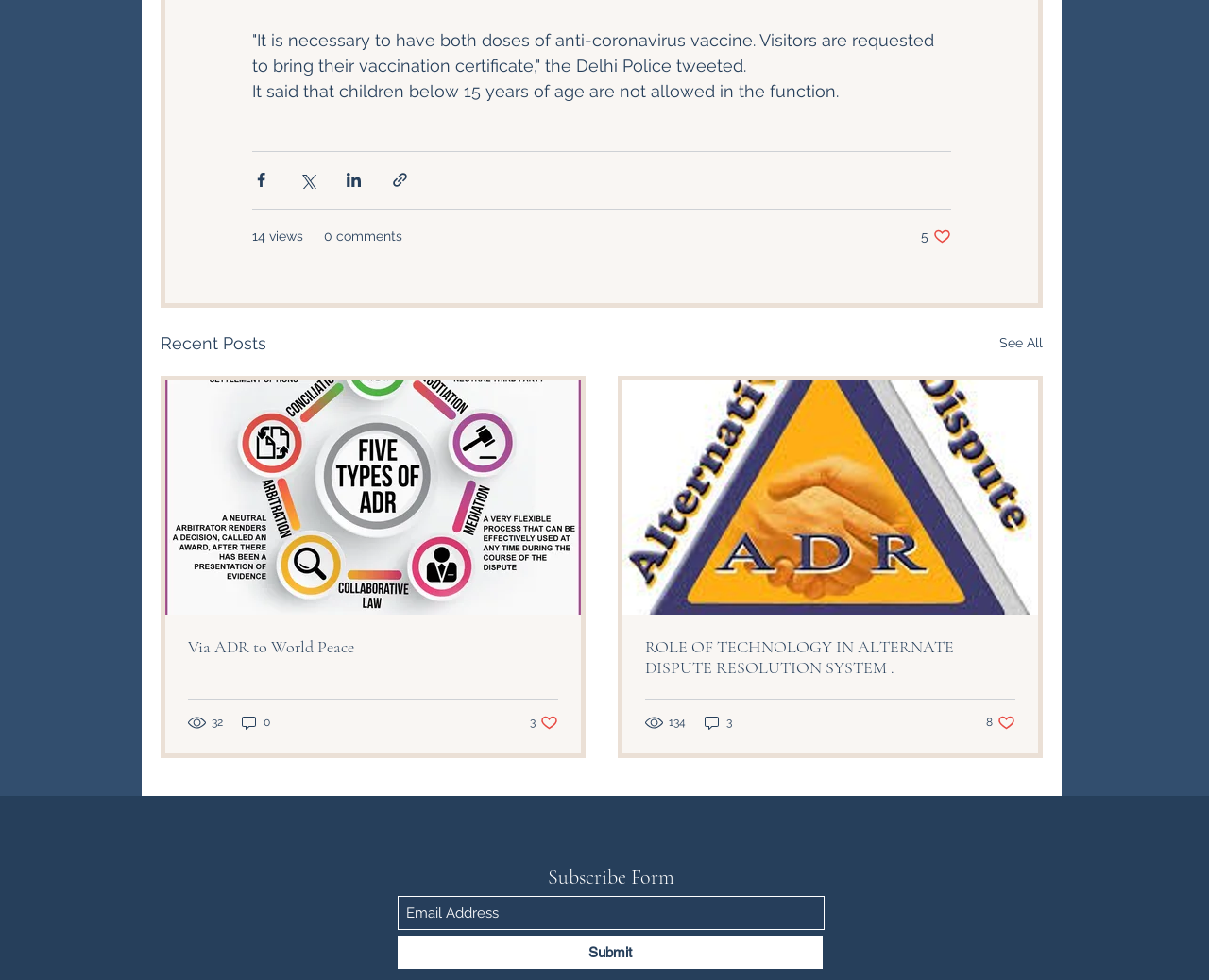Please locate the bounding box coordinates of the element that should be clicked to complete the given instruction: "Share via Facebook".

[0.209, 0.174, 0.223, 0.193]